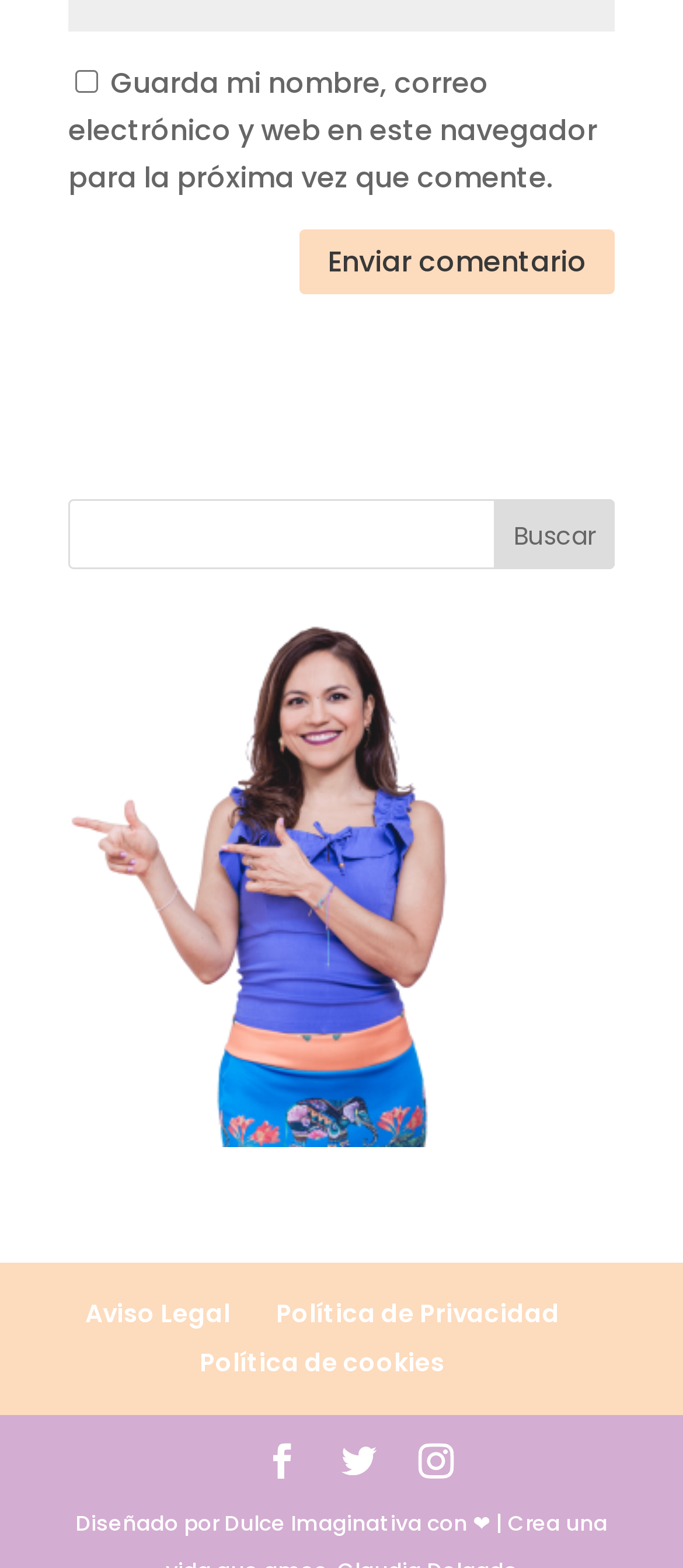Please identify the bounding box coordinates of the element that needs to be clicked to execute the following command: "Click the search button". Provide the bounding box using four float numbers between 0 and 1, formatted as [left, top, right, bottom].

[0.724, 0.318, 0.9, 0.363]